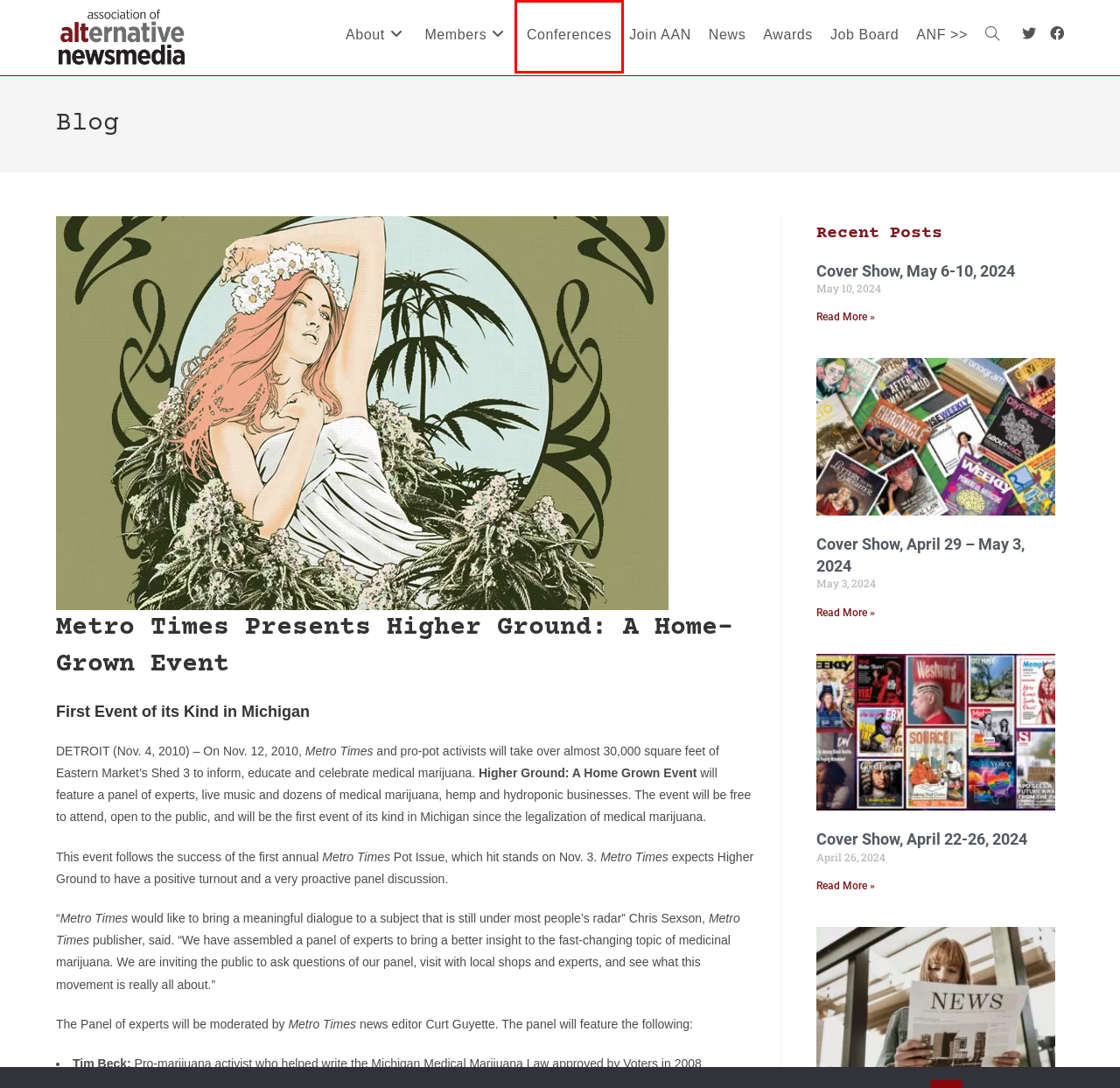You have a screenshot of a webpage with a red bounding box around an element. Choose the best matching webpage description that would appear after clicking the highlighted element. Here are the candidates:
A. AAN Awards • Association of Alternative Newsmedia
B. About AAN • Association of Alternative Newsmedia
C. Association of Alternative Newsmedia (AAN)
D. Conferences • Association of Alternative Newsmedia
E. Job Board • Association of Alternative Newsmedia
F. Cover Show, April 22-26, 2024 • Association of Alternative Newsmedia
G. AAN Statement on Google and the CJPA • Association of Alternative Newsmedia
H. Cover Show, May 6-10, 2024 • Association of Alternative Newsmedia

D